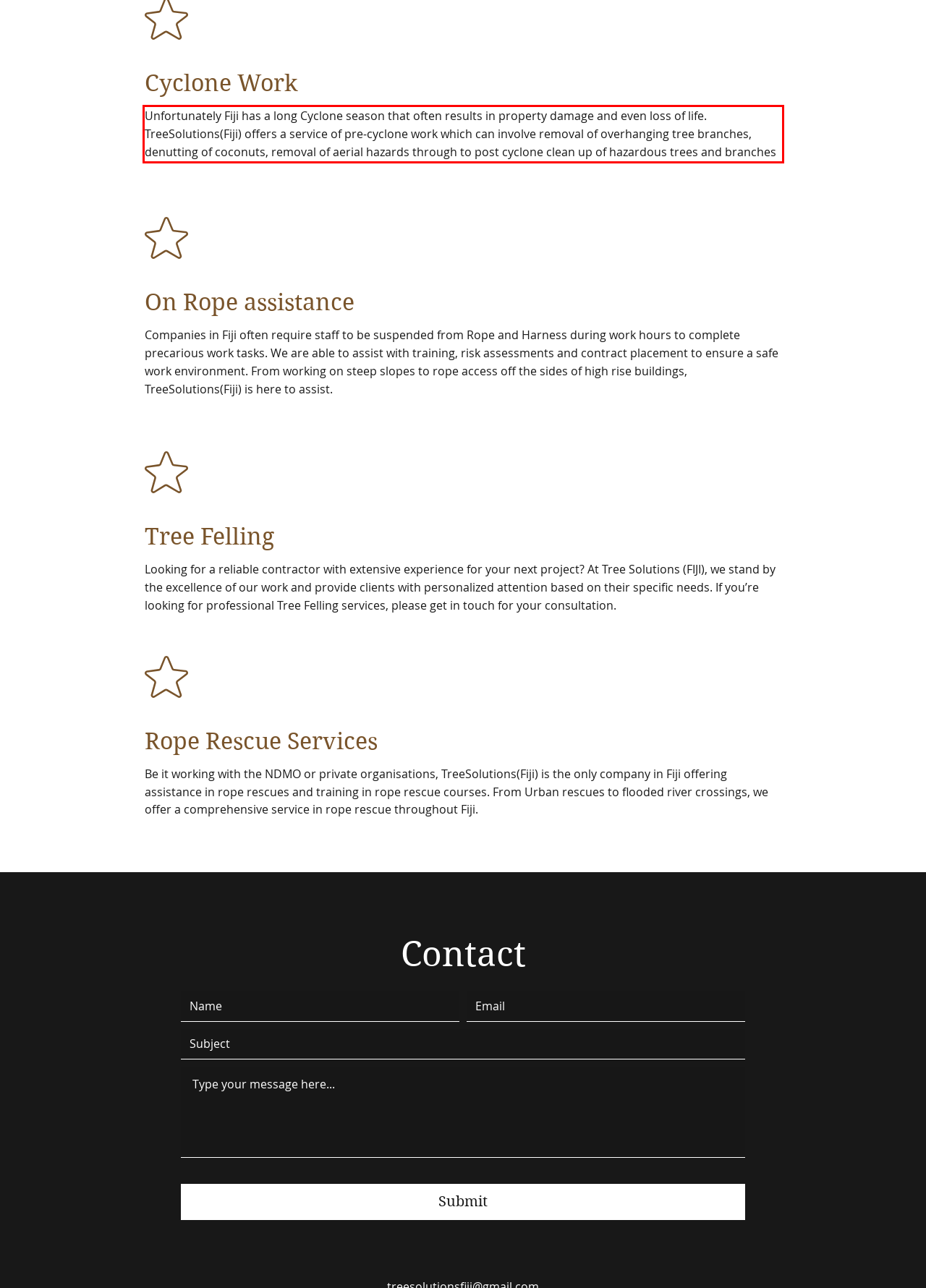You are presented with a screenshot containing a red rectangle. Extract the text found inside this red bounding box.

Unfortunately Fiji has a long Cyclone season that often results in property damage and even loss of life. TreeSolutions(Fiji) offers a service of pre-cyclone work which can involve removal of overhanging tree branches, denutting of coconuts, removal of aerial hazards through to post cyclone clean up of hazardous trees and branches